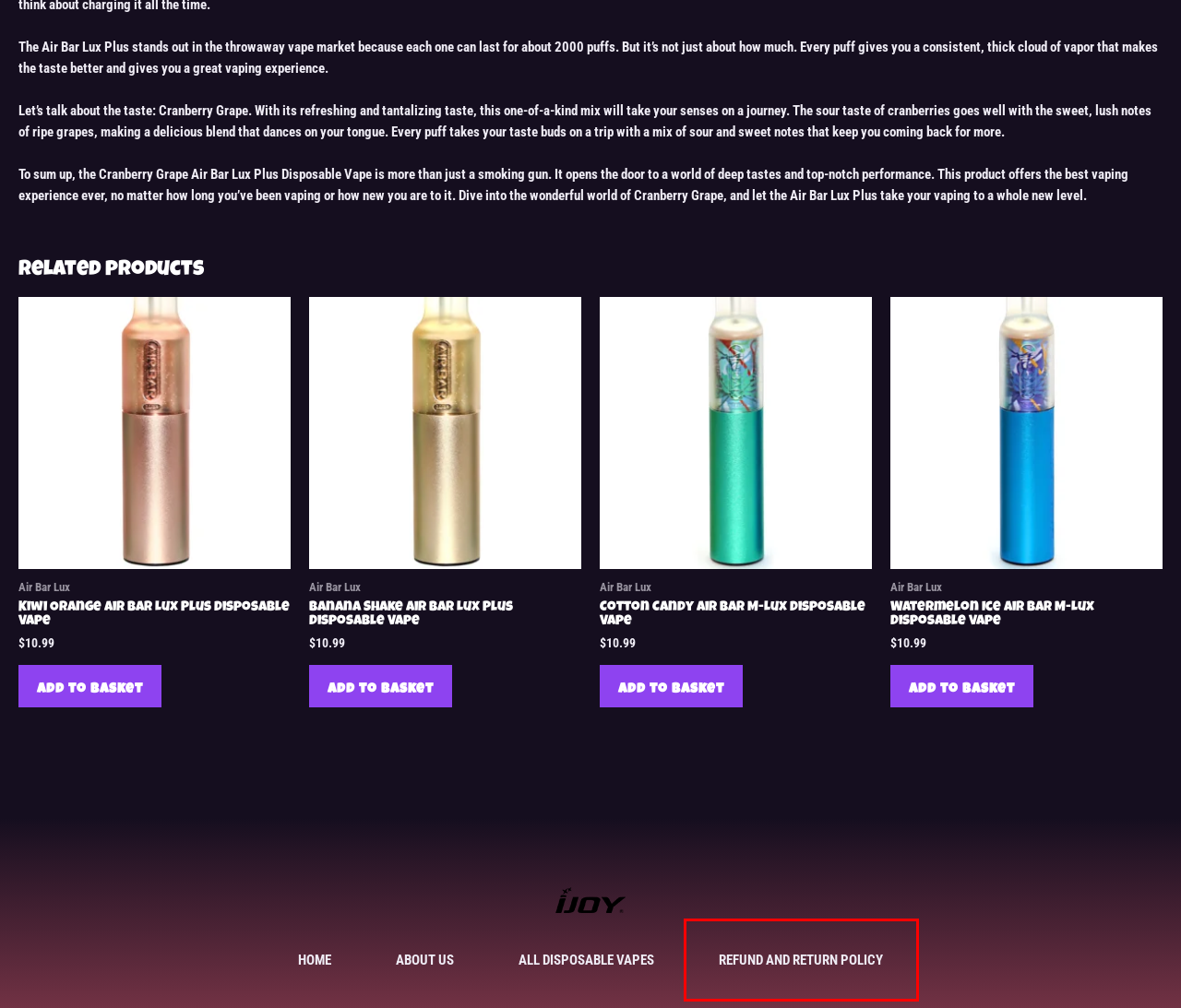Observe the provided screenshot of a webpage with a red bounding box around a specific UI element. Choose the webpage description that best fits the new webpage after you click on the highlighted element. These are your options:
A. Watermelon Ice Air Bar M-Lux Disposable Vape - IJOY SHOGUN
B. Refund and Returns Policy - IJOY SHOGUN
C. Air Bar Lux Archives - IJOY SHOGUN
D. Banana Shake Air Bar Lux Plus Disposable Vape - IJOY SHOGUN
E. vapes Archives - IJOY SHOGUN
F. Frozen Watermelon Air Bar Atron Disposable Vape - IJOY SHOGUN
G. Cotton Candy Air Bar M-Lux Disposable Vape - IJOY SHOGUN
H. Kiwi Orange Air Bar Lux Plus Disposable Vape - IJOY SHOGUN

B